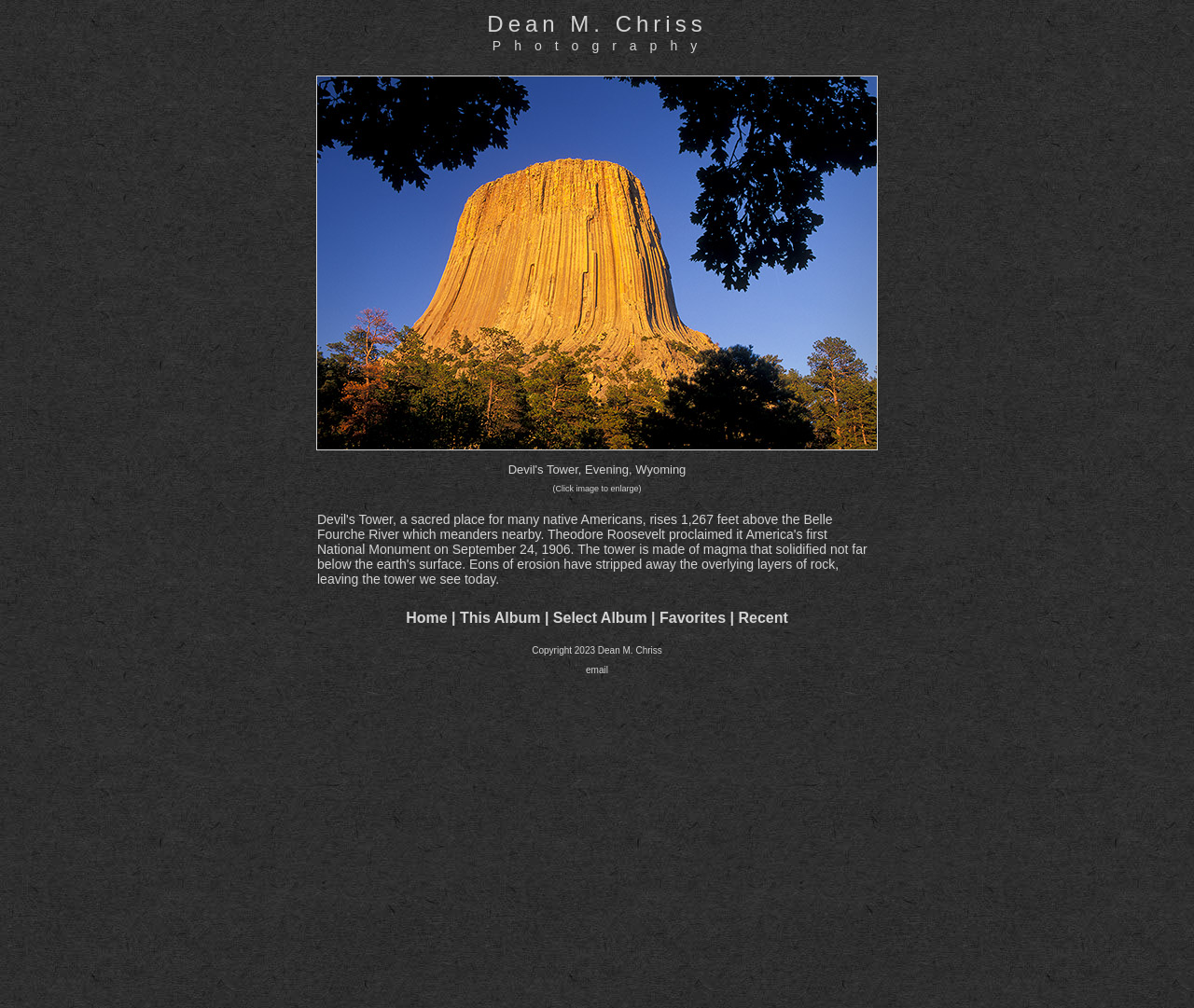Please provide the bounding box coordinates for the element that needs to be clicked to perform the instruction: "Go to home page". The coordinates must consist of four float numbers between 0 and 1, formatted as [left, top, right, bottom].

[0.34, 0.605, 0.375, 0.621]